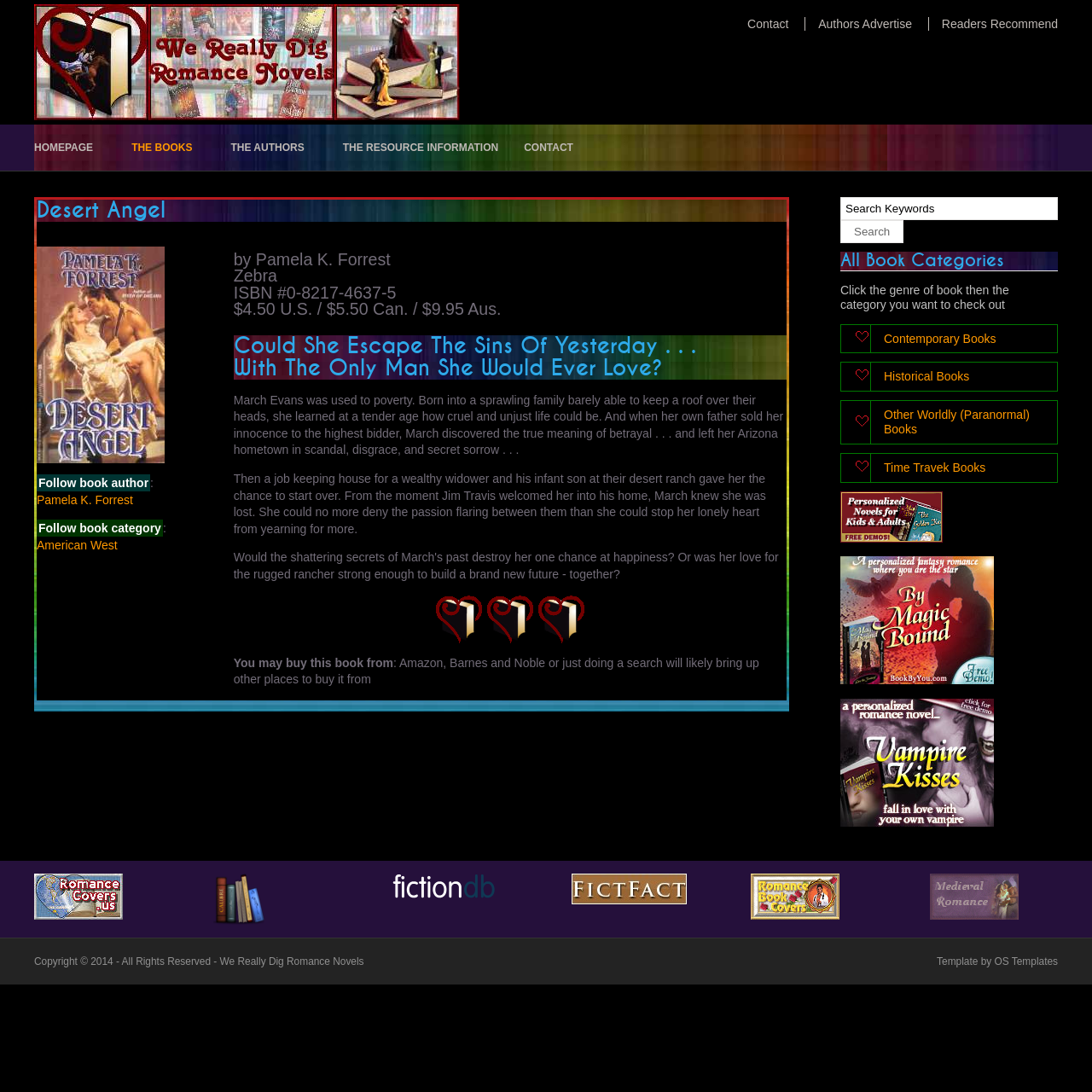Predict the bounding box coordinates of the area that should be clicked to accomplish the following instruction: "Search for a book". The bounding box coordinates should consist of four float numbers between 0 and 1, i.e., [left, top, right, bottom].

[0.77, 0.18, 0.969, 0.202]